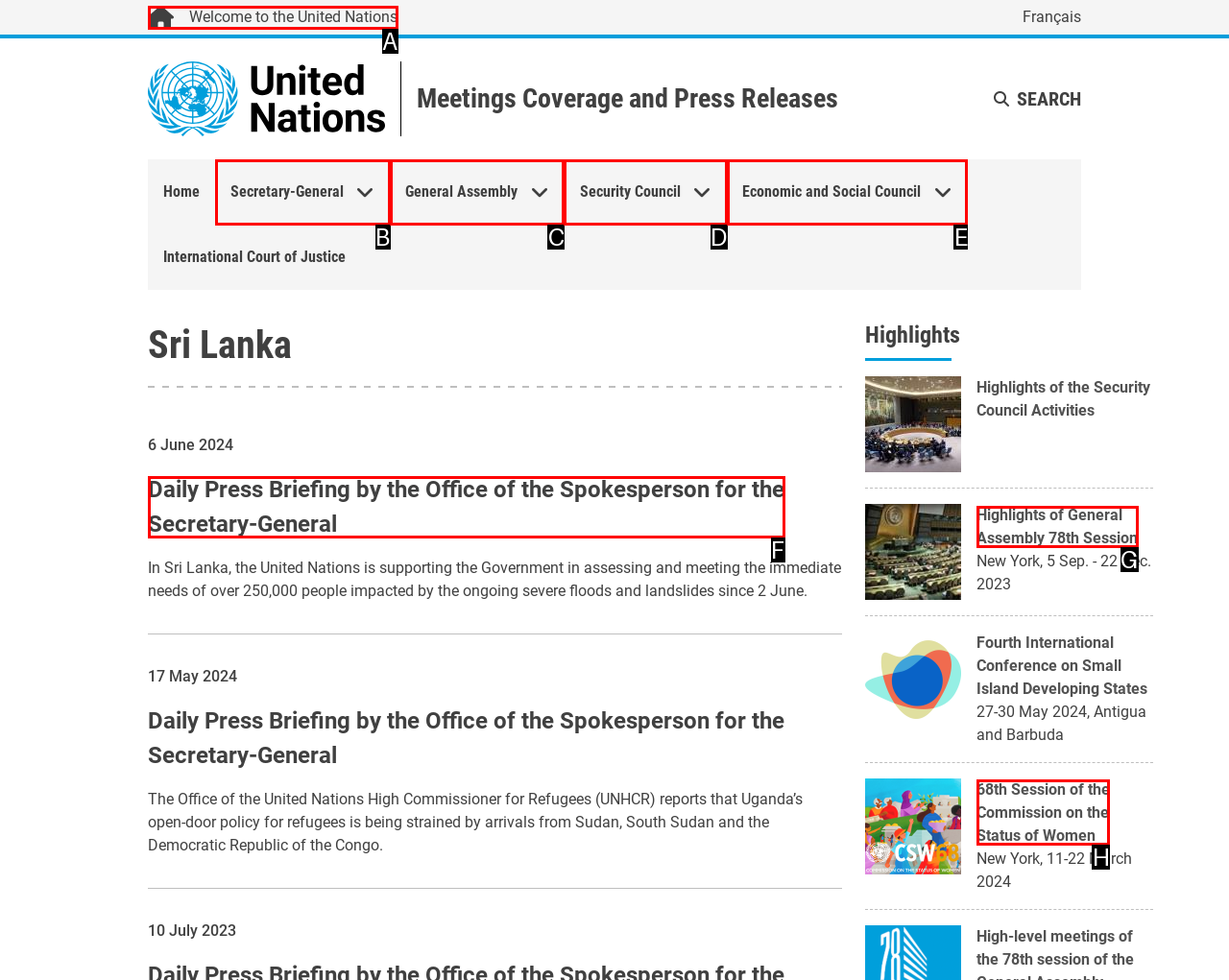Indicate the HTML element that should be clicked to perform the task: Learn more about the 68th Session of the Commission on the Status of Women Reply with the letter corresponding to the chosen option.

H